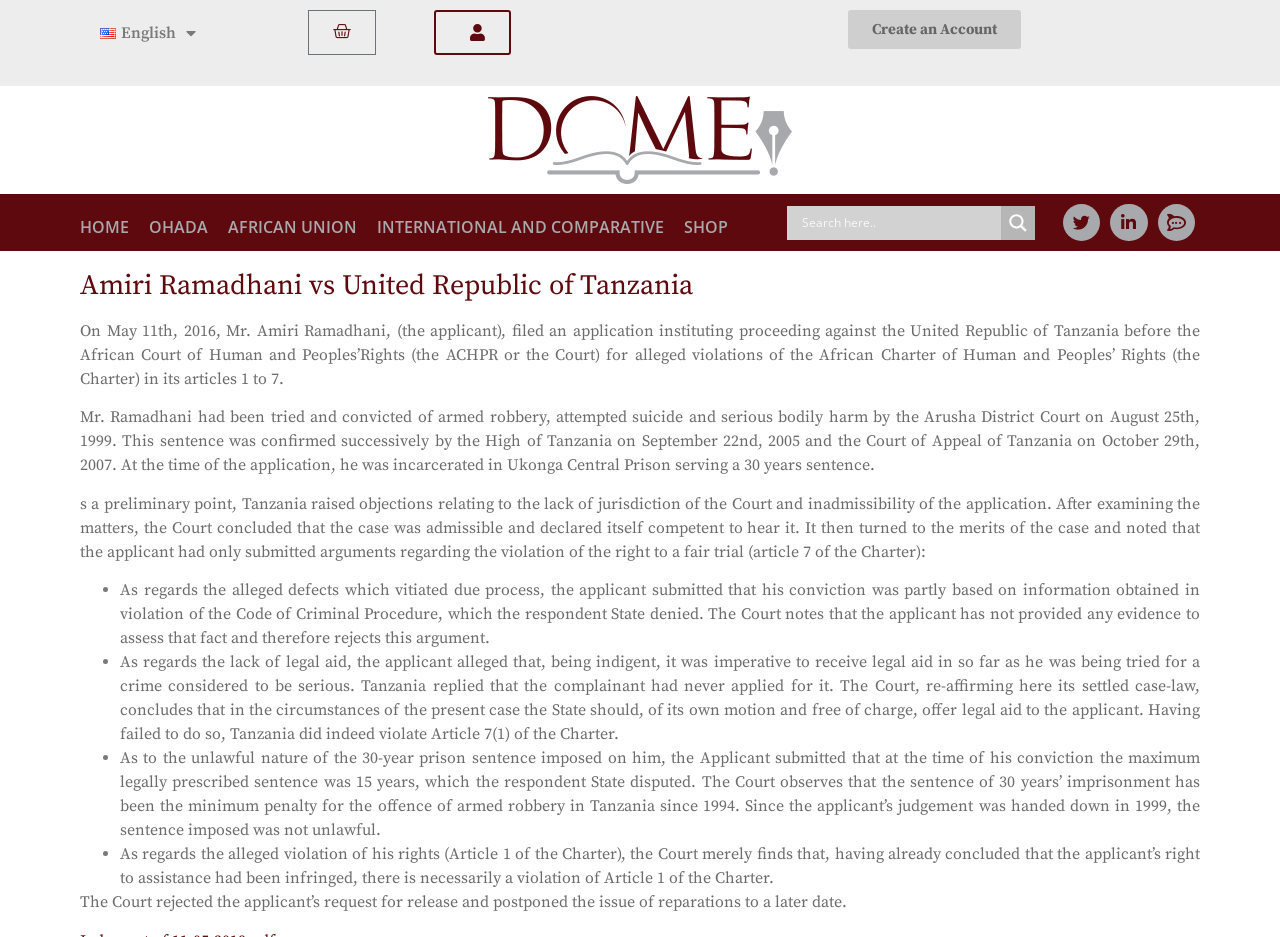How many years was the applicant sentenced to?
Based on the screenshot, provide your answer in one word or phrase.

30 years